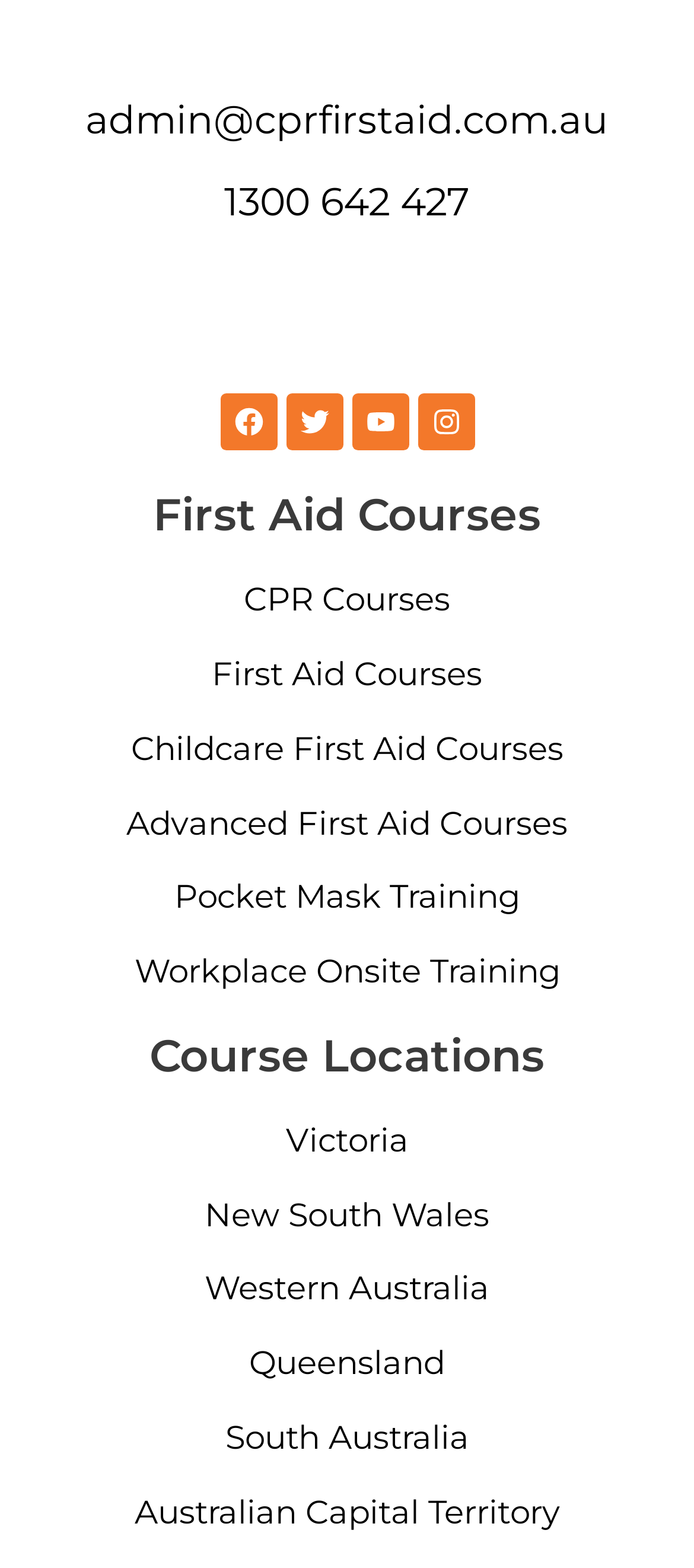Please indicate the bounding box coordinates of the element's region to be clicked to achieve the instruction: "Find courses in Victoria". Provide the coordinates as four float numbers between 0 and 1, i.e., [left, top, right, bottom].

[0.412, 0.714, 0.588, 0.74]